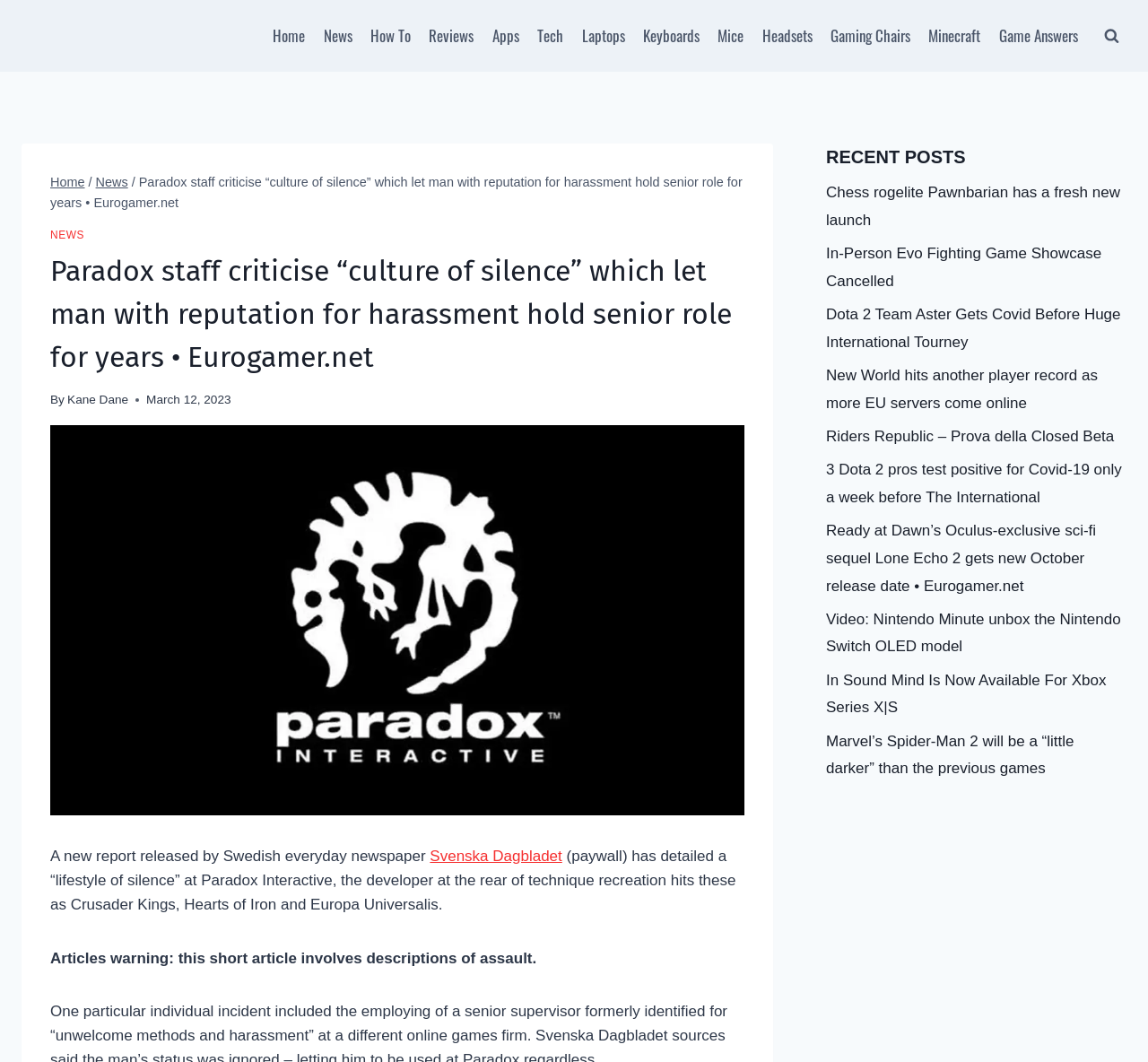Can you give a comprehensive explanation to the question given the content of the image?
What is the warning mentioned in the article?

The article warns readers that it contains descriptions of assault, indicating that the content may be disturbing or triggering for some individuals.